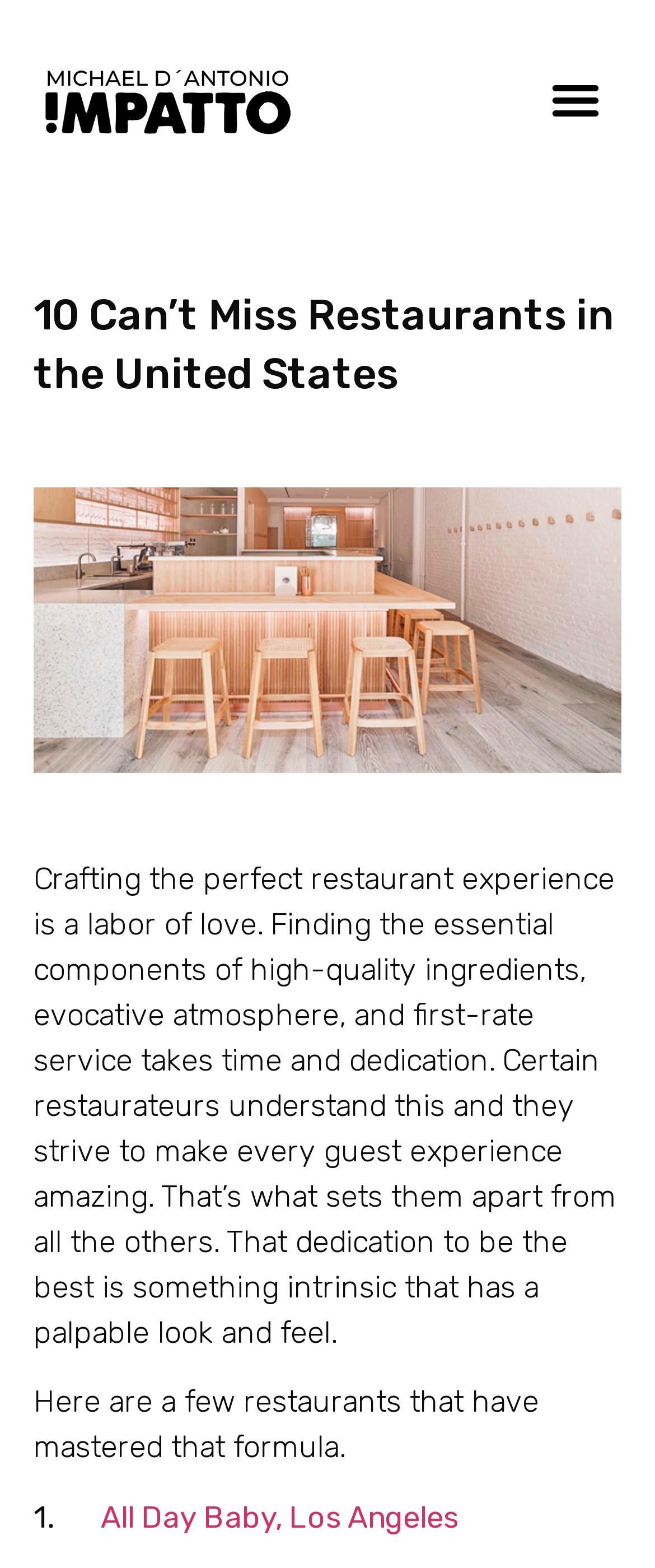What is the author's perspective on crafting a perfect restaurant experience?
Look at the image and provide a detailed response to the question.

The article states 'Crafting the perfect restaurant experience is a labor of love.' indicating that the author believes it requires dedication and hard work to create a perfect restaurant experience.